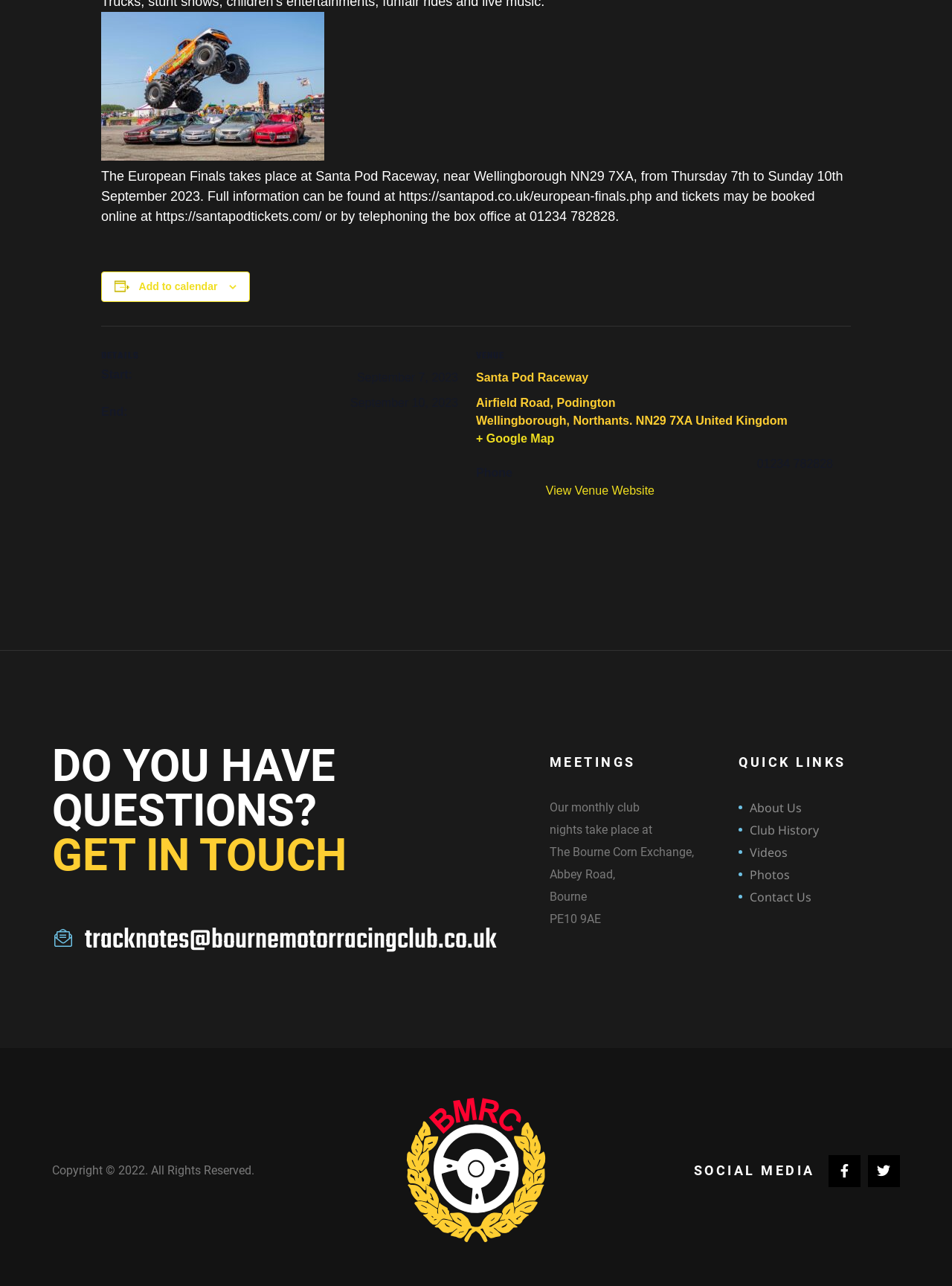What is the email address for questions?
Answer with a single word or short phrase according to what you see in the image.

tracknotes@bournemotorracingclub.co.uk